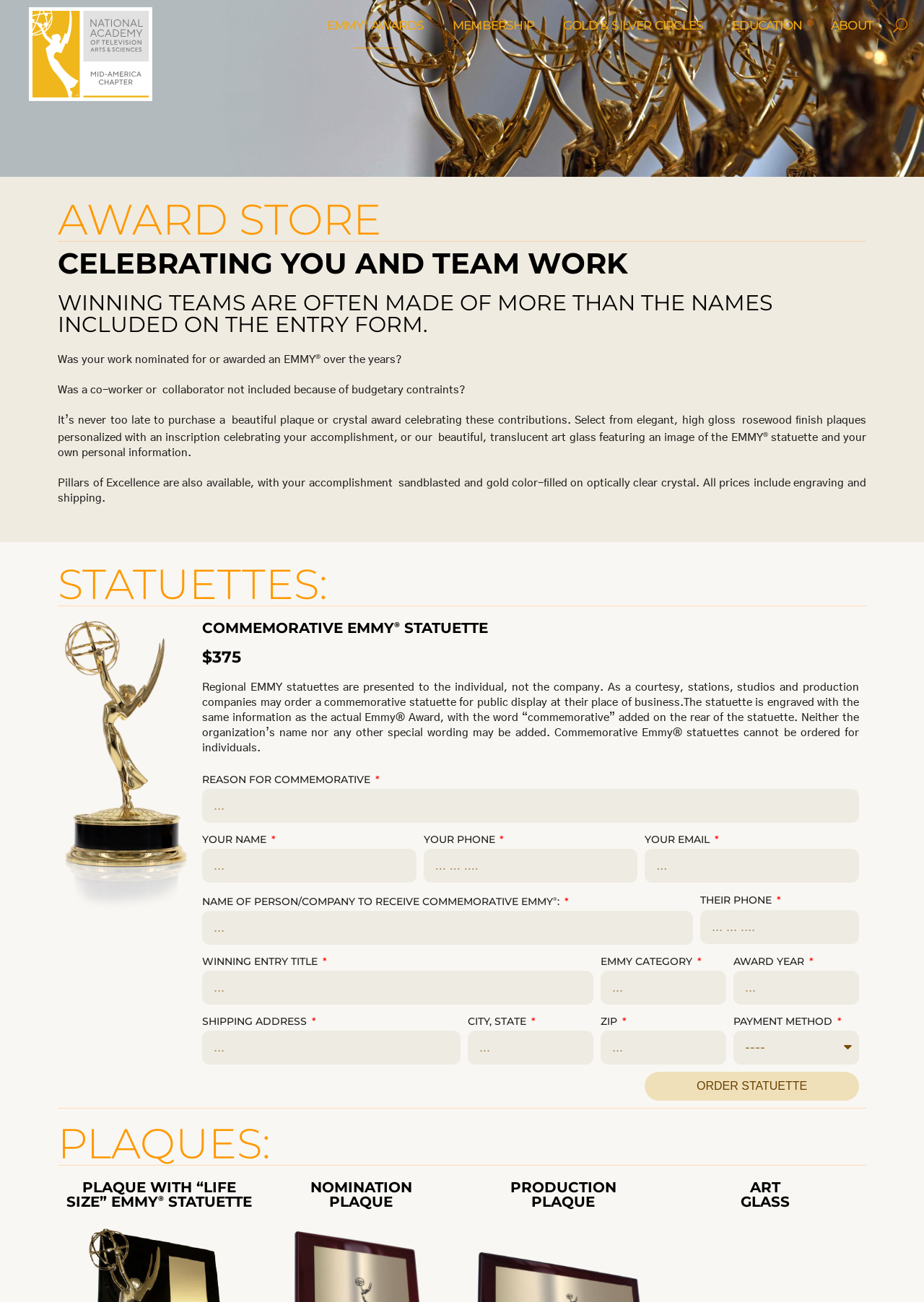Please answer the following question as detailed as possible based on the image: 
What information is required to order a commemorative Emmy statuette?

The webpage provides a form for users to input their information to order a commemorative Emmy statuette. The required information includes reason for commemorative, name, phone, email, and other details.